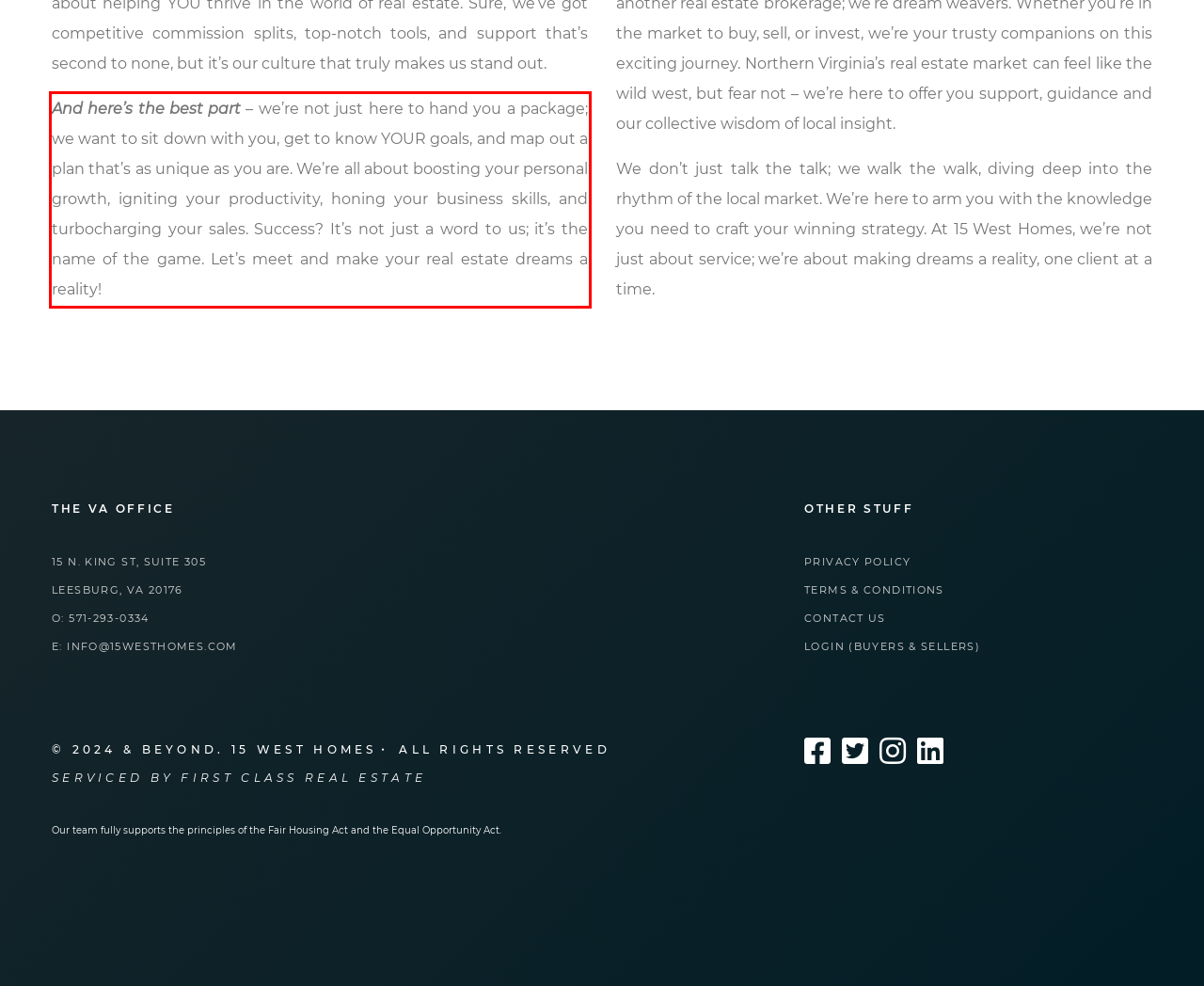Analyze the red bounding box in the provided webpage screenshot and generate the text content contained within.

And here’s the best part – we’re not just here to hand you a package; we want to sit down with you, get to know YOUR goals, and map out a plan that’s as unique as you are. We’re all about boosting your personal growth, igniting your productivity, honing your business skills, and turbocharging your sales. Success? It’s not just a word to us; it’s the name of the game. Let’s meet and make your real estate dreams a reality!